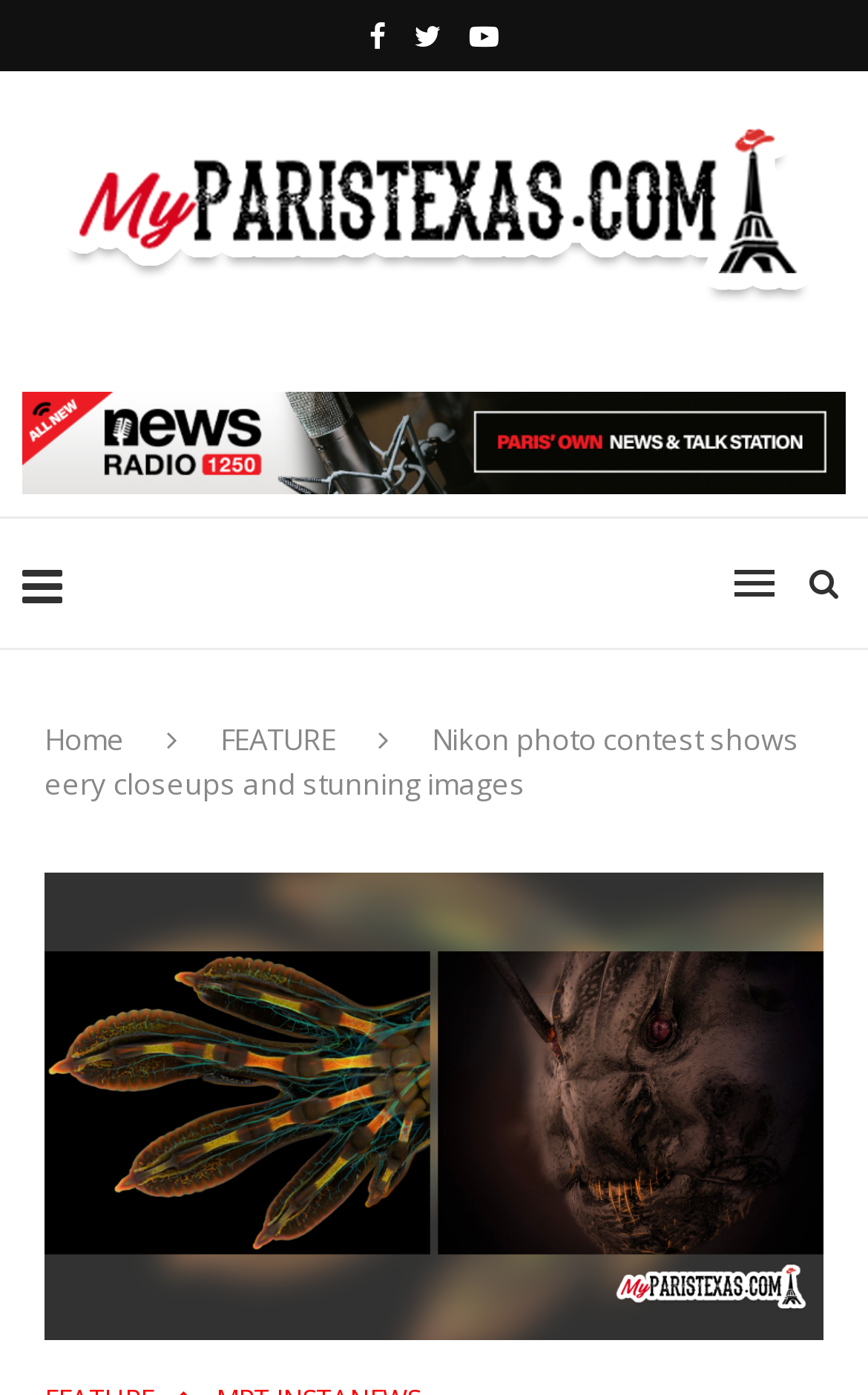Refer to the image and provide an in-depth answer to the question: 
How many images are at the top of the webpage?

At the top of the webpage, there are two images, one is the logo of the website 'MyParisTexas', and the other is a banner image.